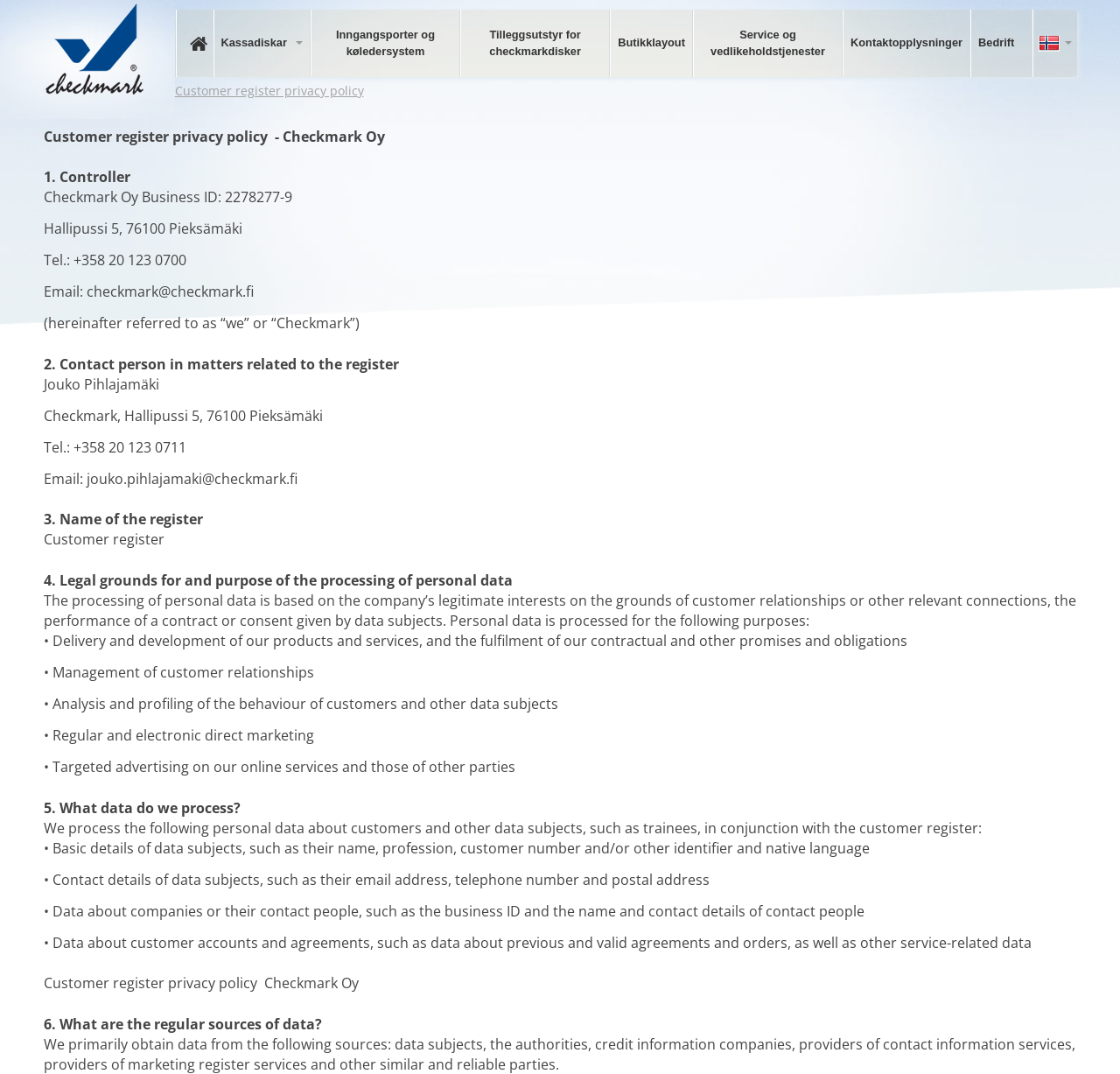Highlight the bounding box coordinates of the region I should click on to meet the following instruction: "View PENSION FUND".

None